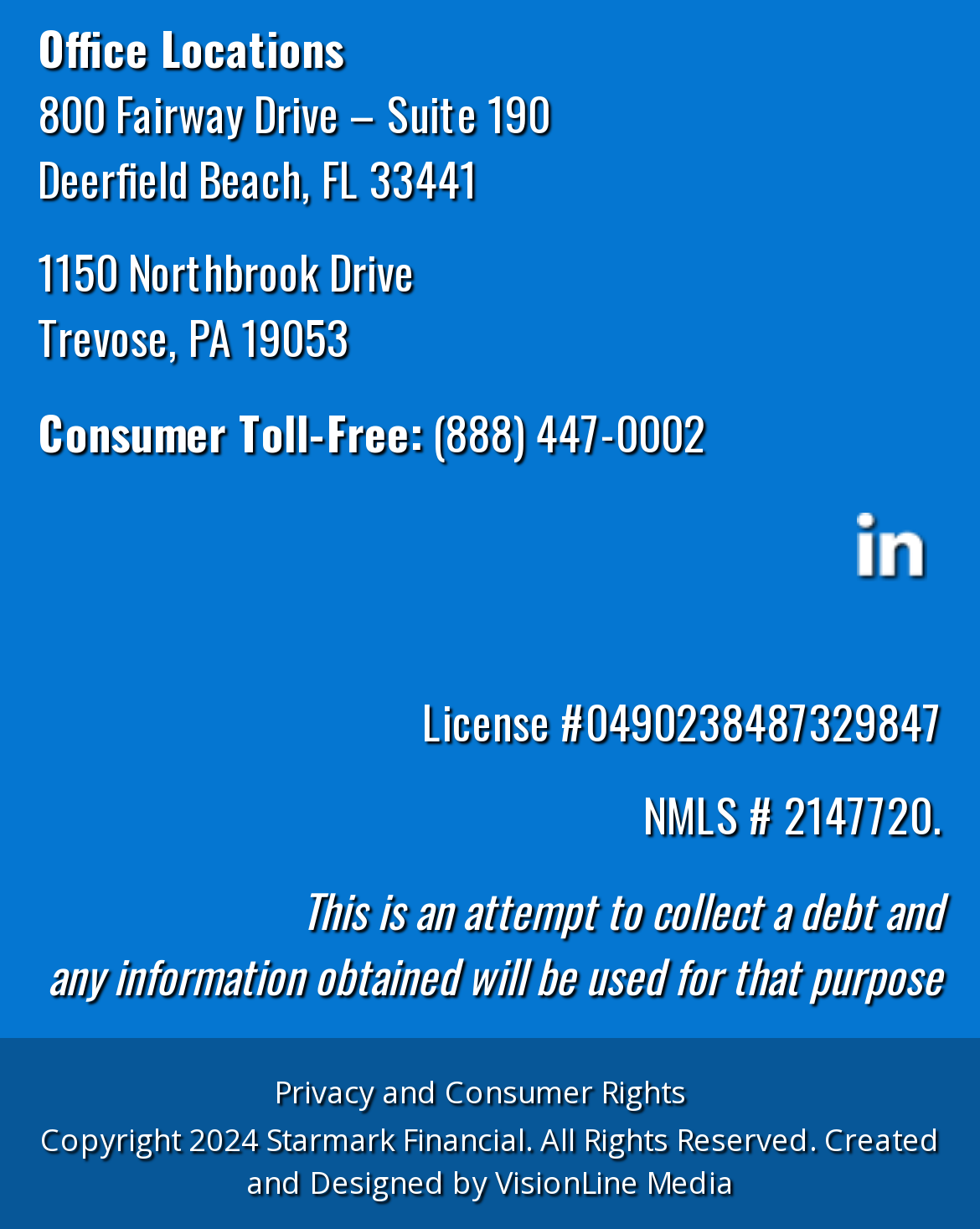Provide the bounding box coordinates of the HTML element this sentence describes: "title="linkedin"".

[0.859, 0.413, 0.962, 0.466]